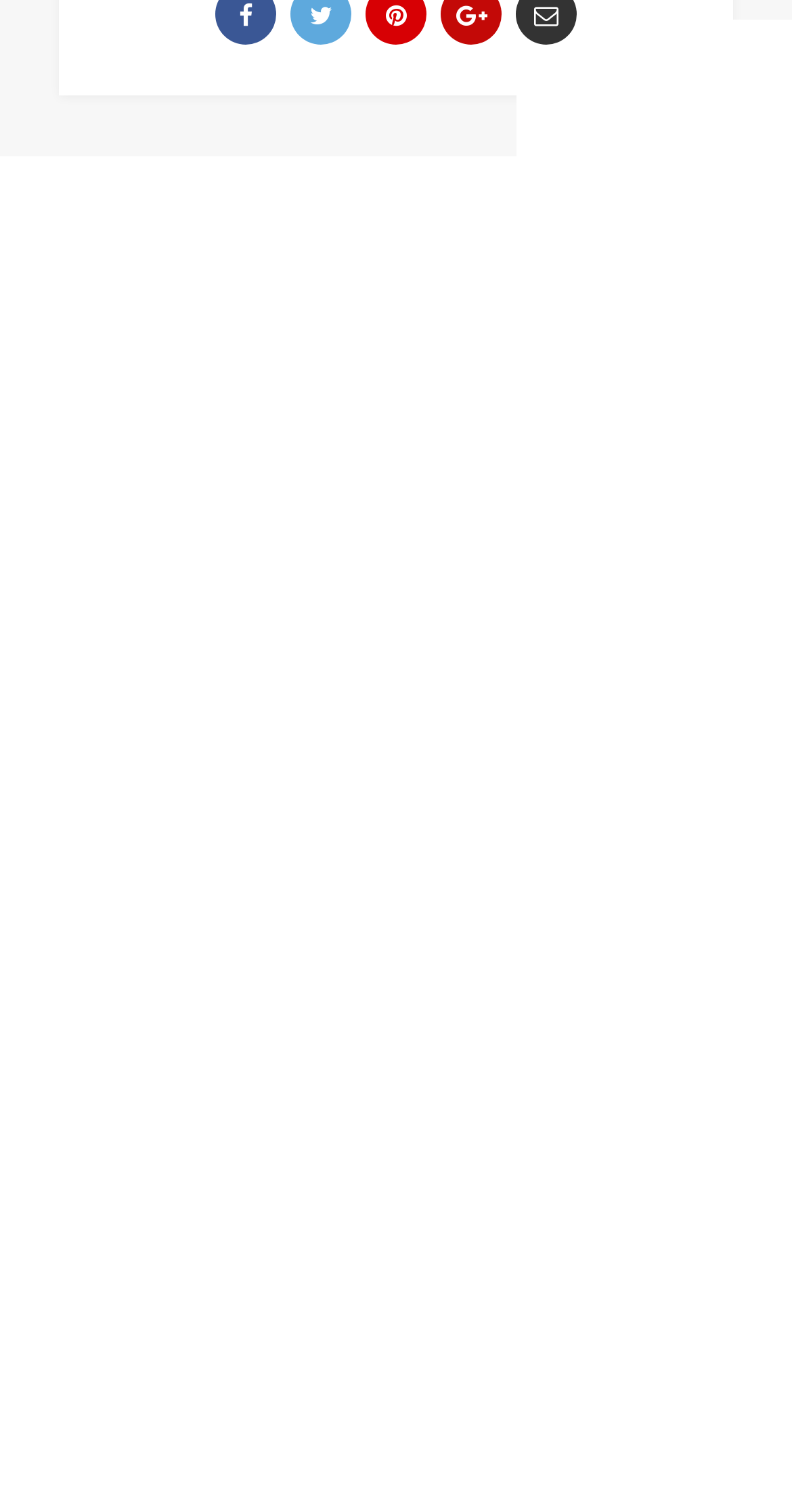Provide the bounding box coordinates for the UI element that is described as: "Privacy Policy".

[0.075, 0.325, 0.301, 0.35]